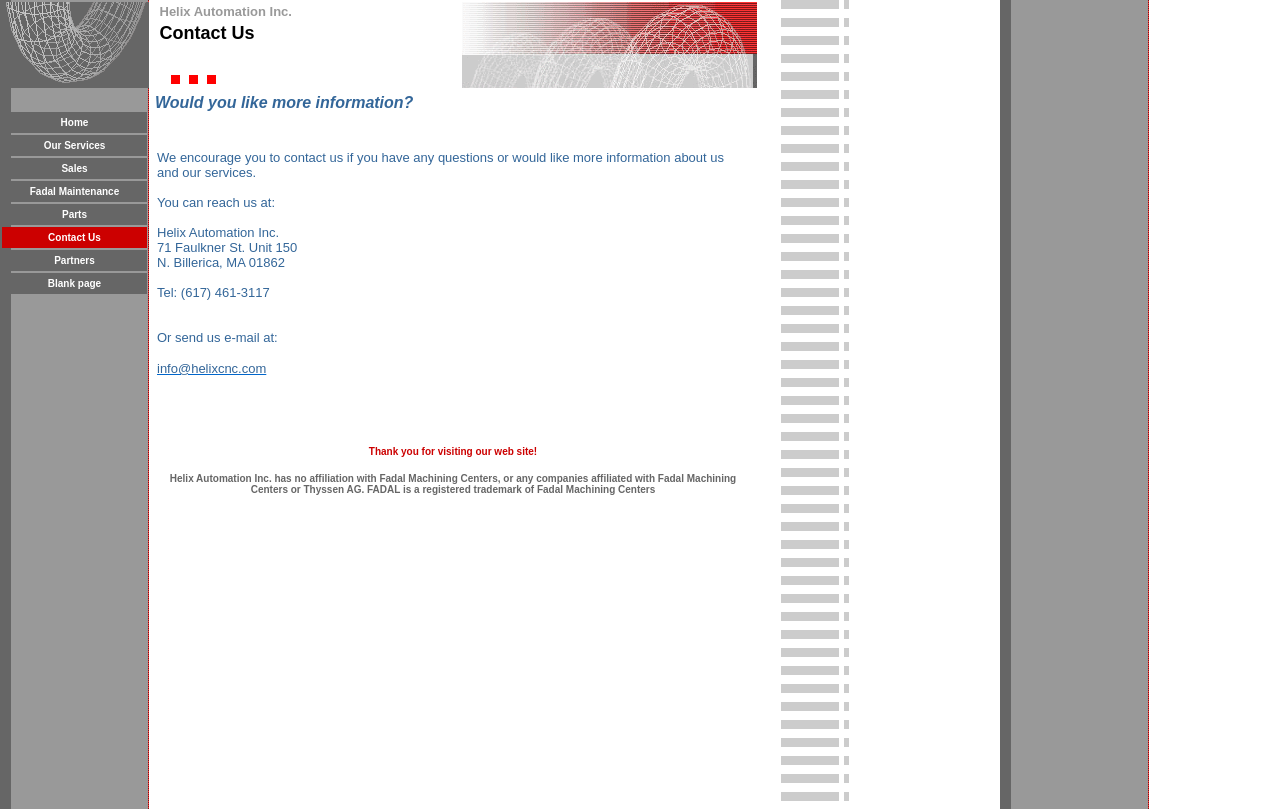Using the information in the image, give a comprehensive answer to the question: 
What is the purpose of the webpage?

The purpose of the webpage can be inferred from the content, which is primarily focused on providing contact information for the company. The webpage is intended to facilitate communication between the company and its customers or visitors.